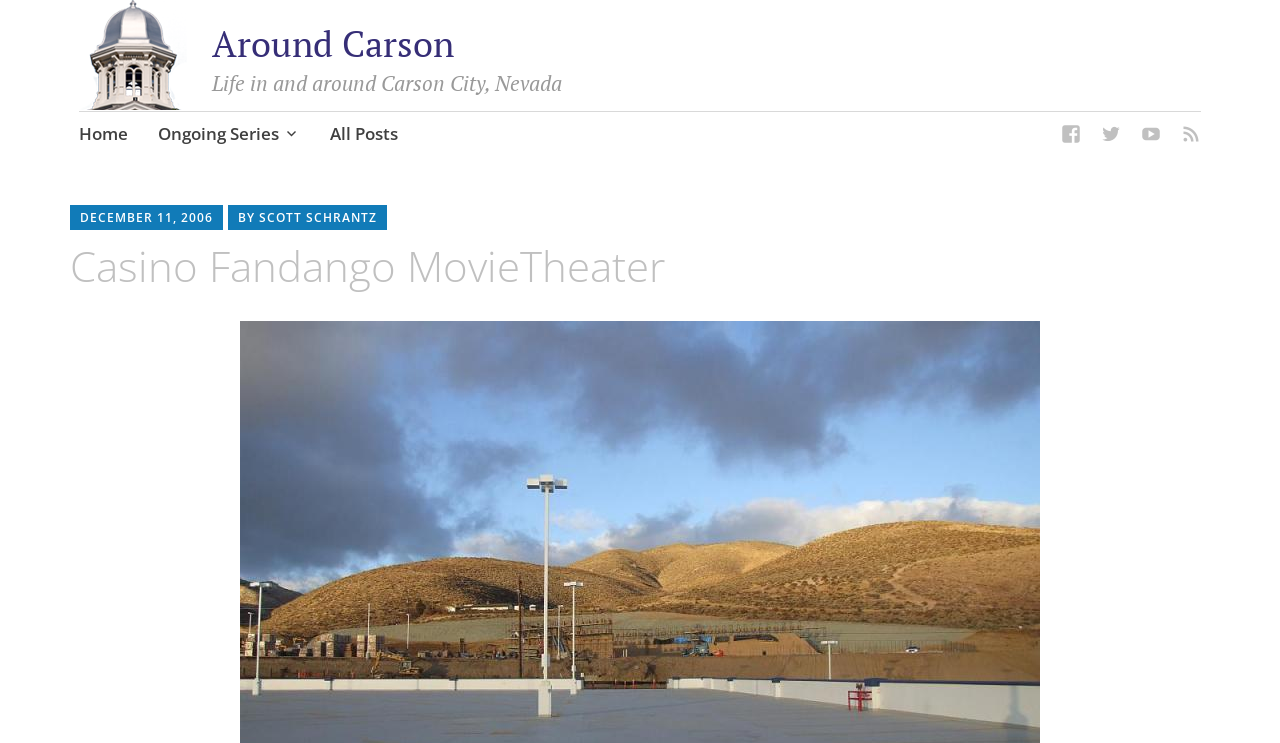Respond to the question below with a single word or phrase:
What is the name of the movie theater being constructed?

Casino Fandango MovieTheater